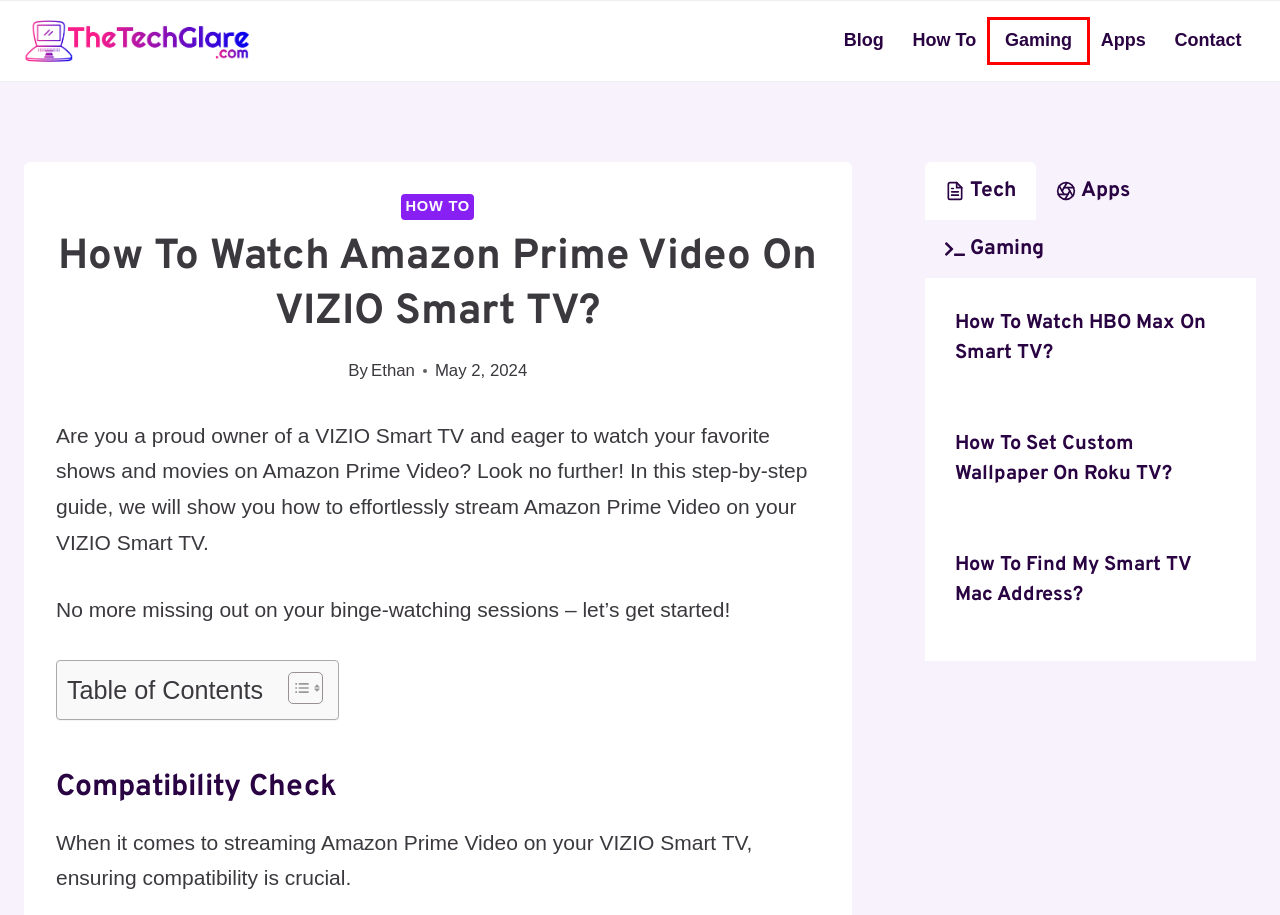Observe the webpage screenshot and focus on the red bounding box surrounding a UI element. Choose the most appropriate webpage description that corresponds to the new webpage after clicking the element in the bounding box. Here are the candidates:
A. Contacts - ThetechGlare
B. The Tech Glare: Your Tech Saviour
C. How to Set Custom Wallpaper on Roku TV? - ThetechGlare
D. How to Watch HBO Max on Smart TV? - ThetechGlare
E. Apps Archives - ThetechGlare
F. Gaming Archives - ThetechGlare
G. How To Archives - ThetechGlare
H. How To Find My Smart TV Mac Address? - ThetechGlare

F